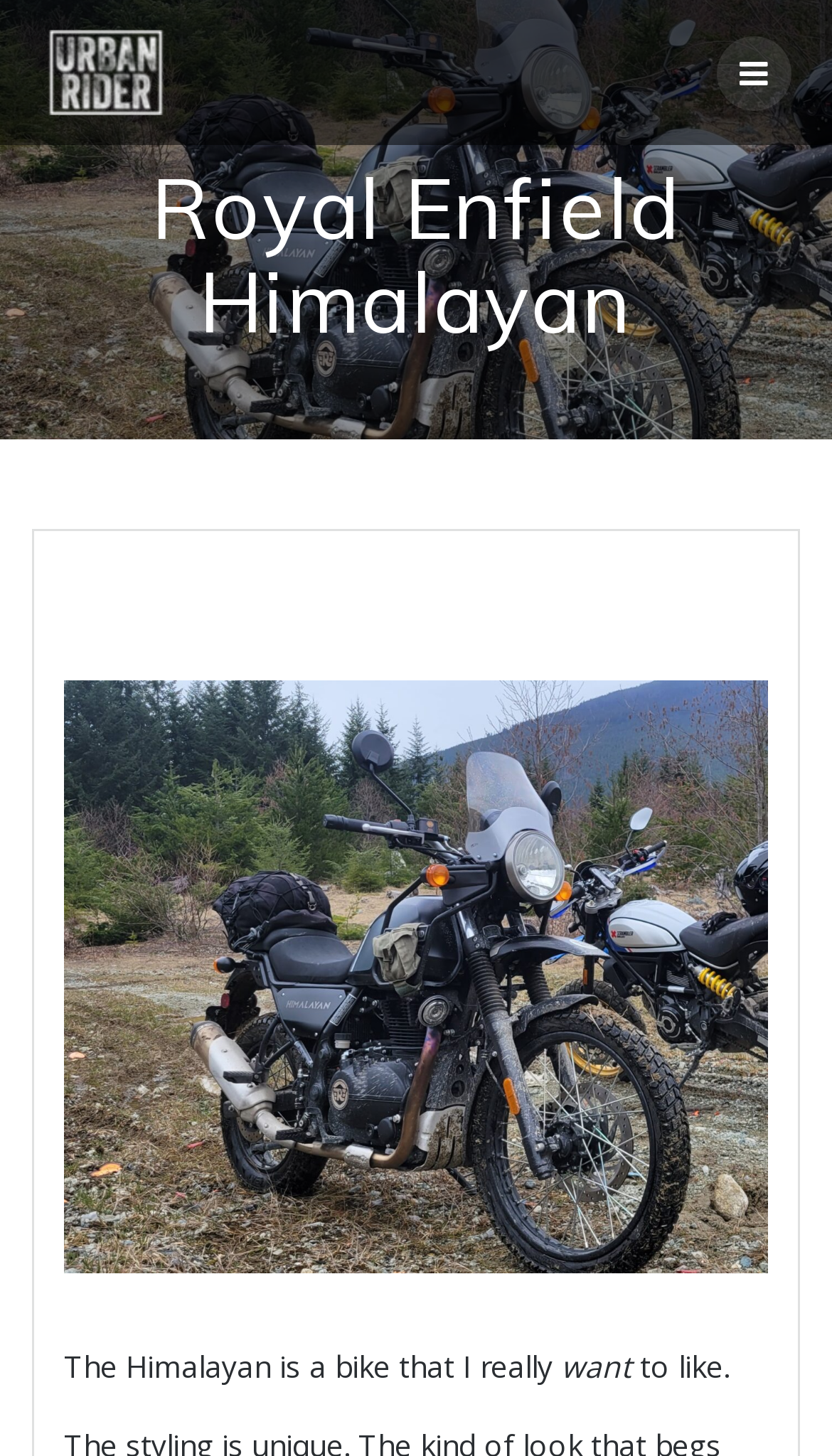Please determine the bounding box coordinates, formatted as (top-left x, top-left y, bottom-right x, bottom-right y), with all values as floating point numbers between 0 and 1. Identify the bounding box of the region described as: aria-label="mobile-menu"

[0.86, 0.024, 0.95, 0.075]